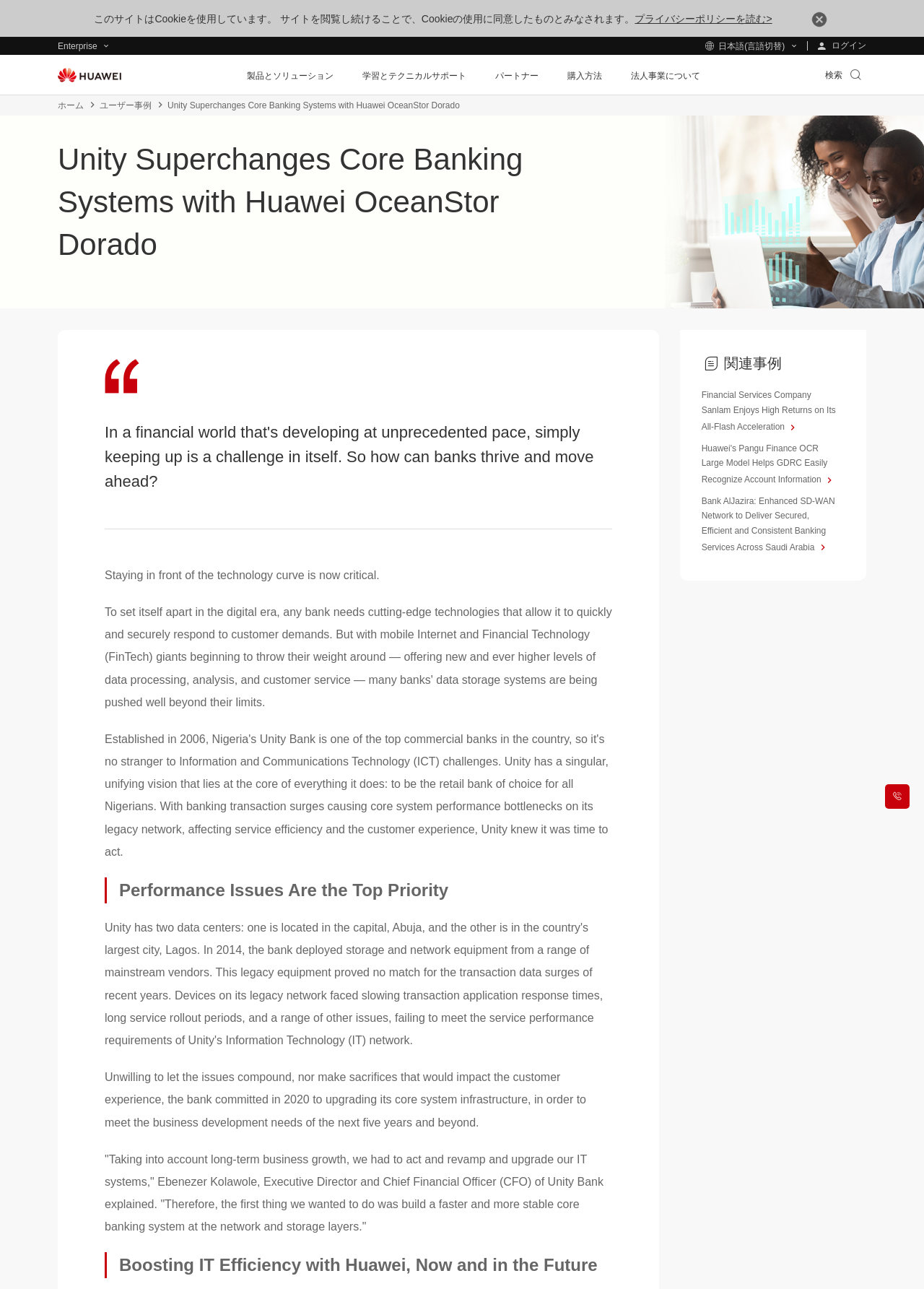Identify the main title of the webpage and generate its text content.

Unity Superchanges Core Banking Systems with Huawei OceanStor Dorado